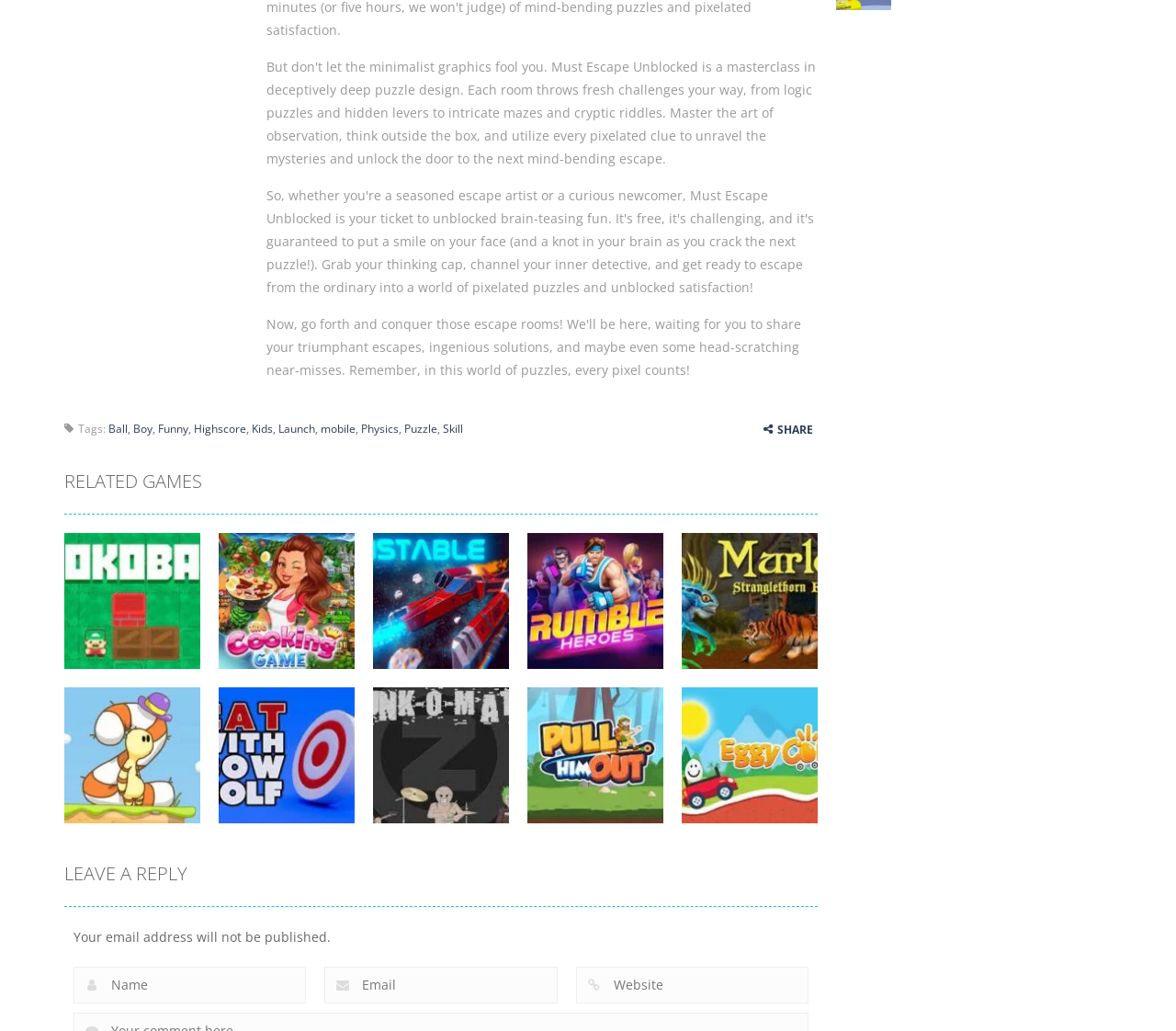Bounding box coordinates are specified in the format (top-left x, top-left y, bottom-right x, bottom-right y). All values are floating point numbers bounded between 0 and 1. Please provide the bounding box coordinate of the region this sentence describes: Privacy Policy

None